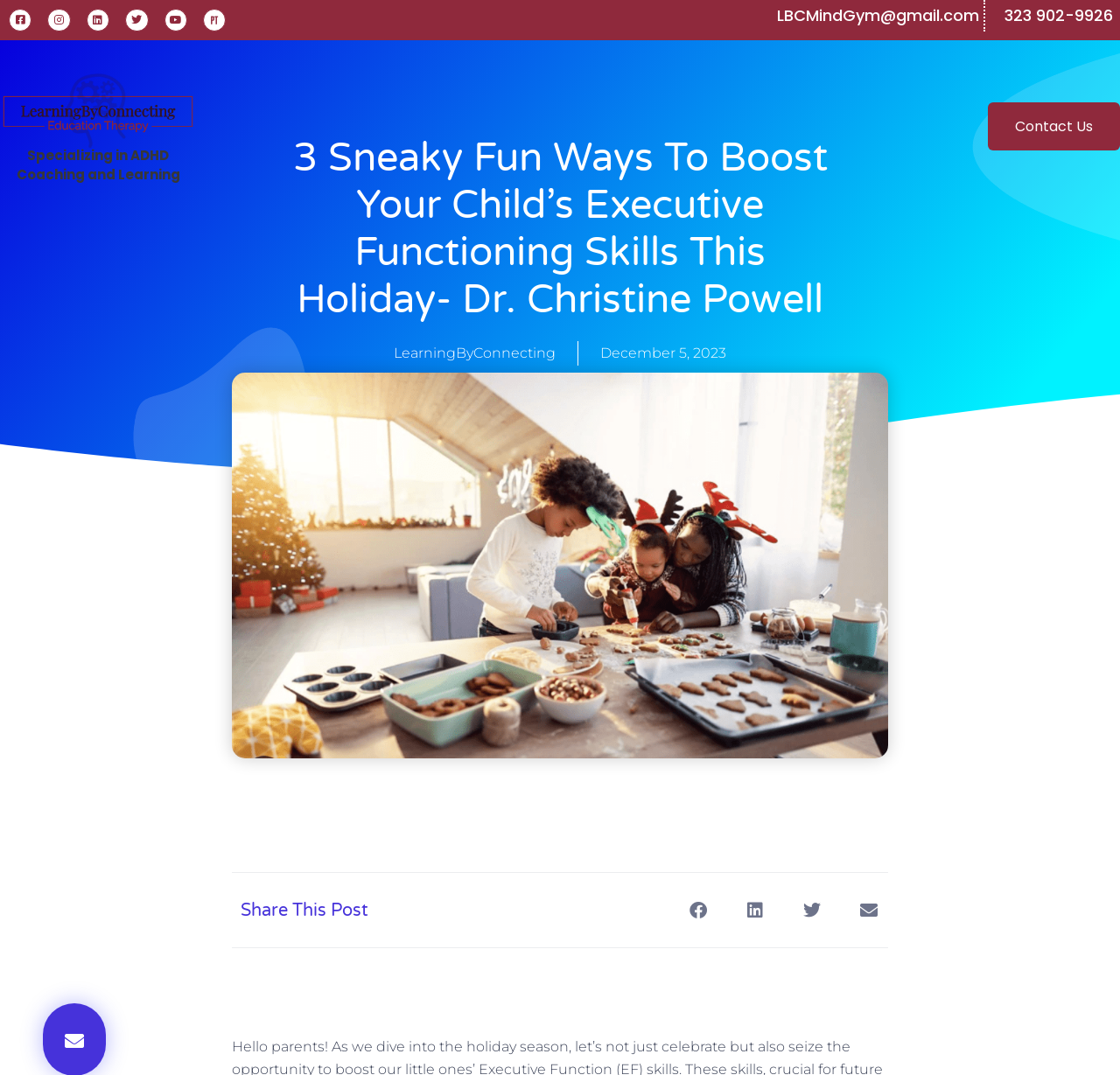Find the bounding box coordinates for the area that must be clicked to perform this action: "Share on facebook".

[0.605, 0.829, 0.641, 0.865]